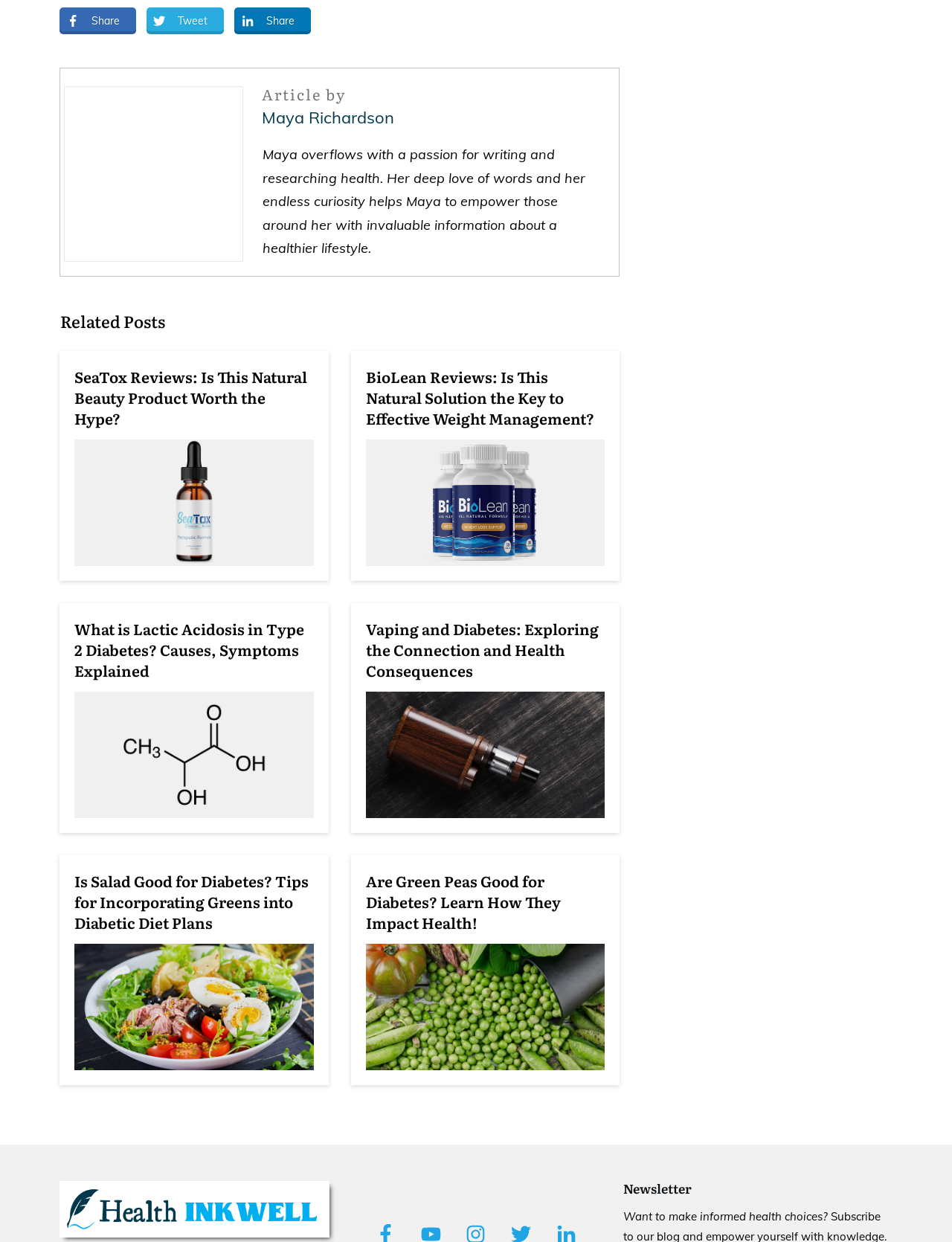What is the topic of the article with the heading 'Vaping and Diabetes'?
Answer with a single word or phrase by referring to the visual content.

Health consequences